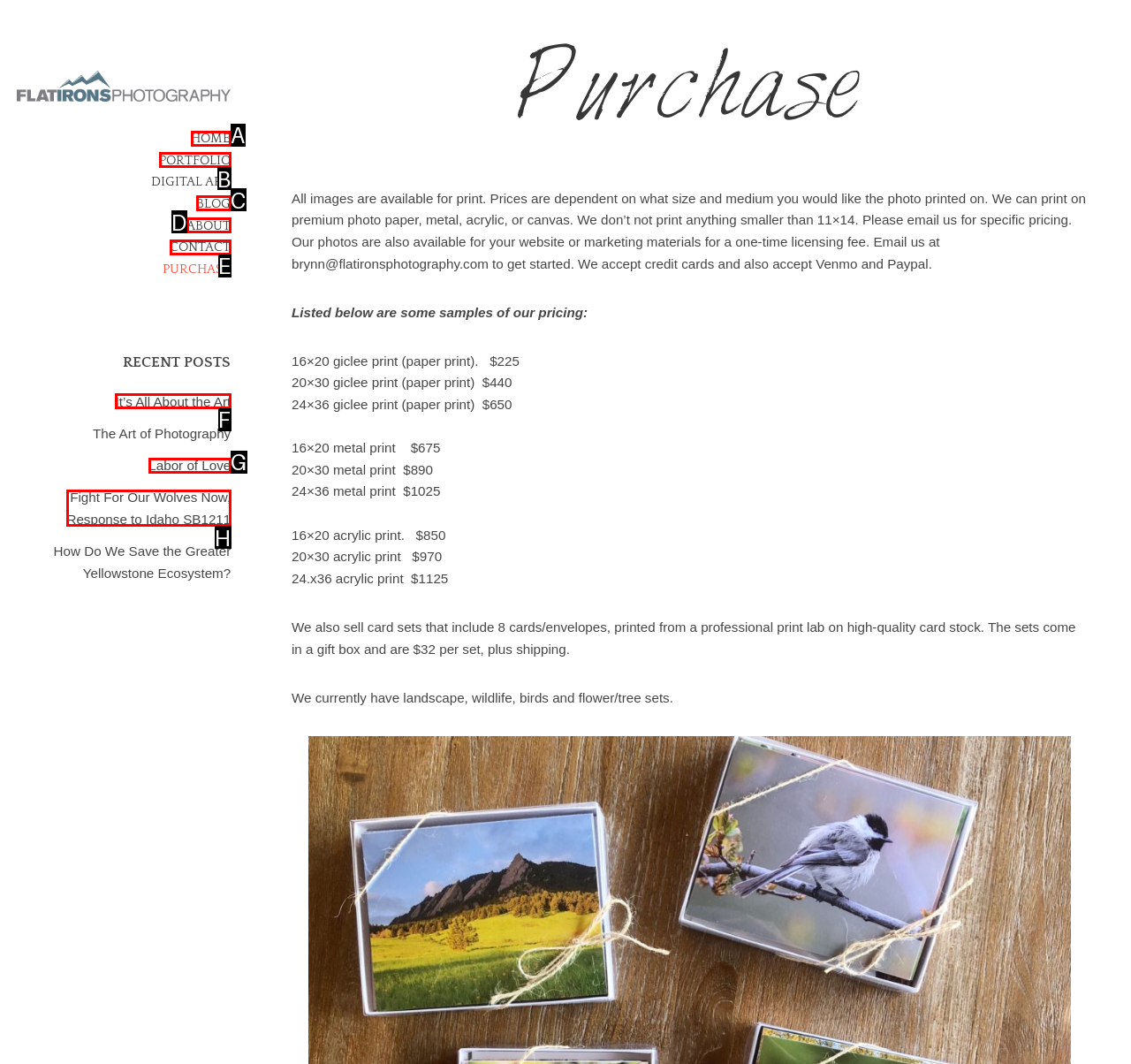Specify which UI element should be clicked to accomplish the task: click It’s All About the Art link. Answer with the letter of the correct choice.

F